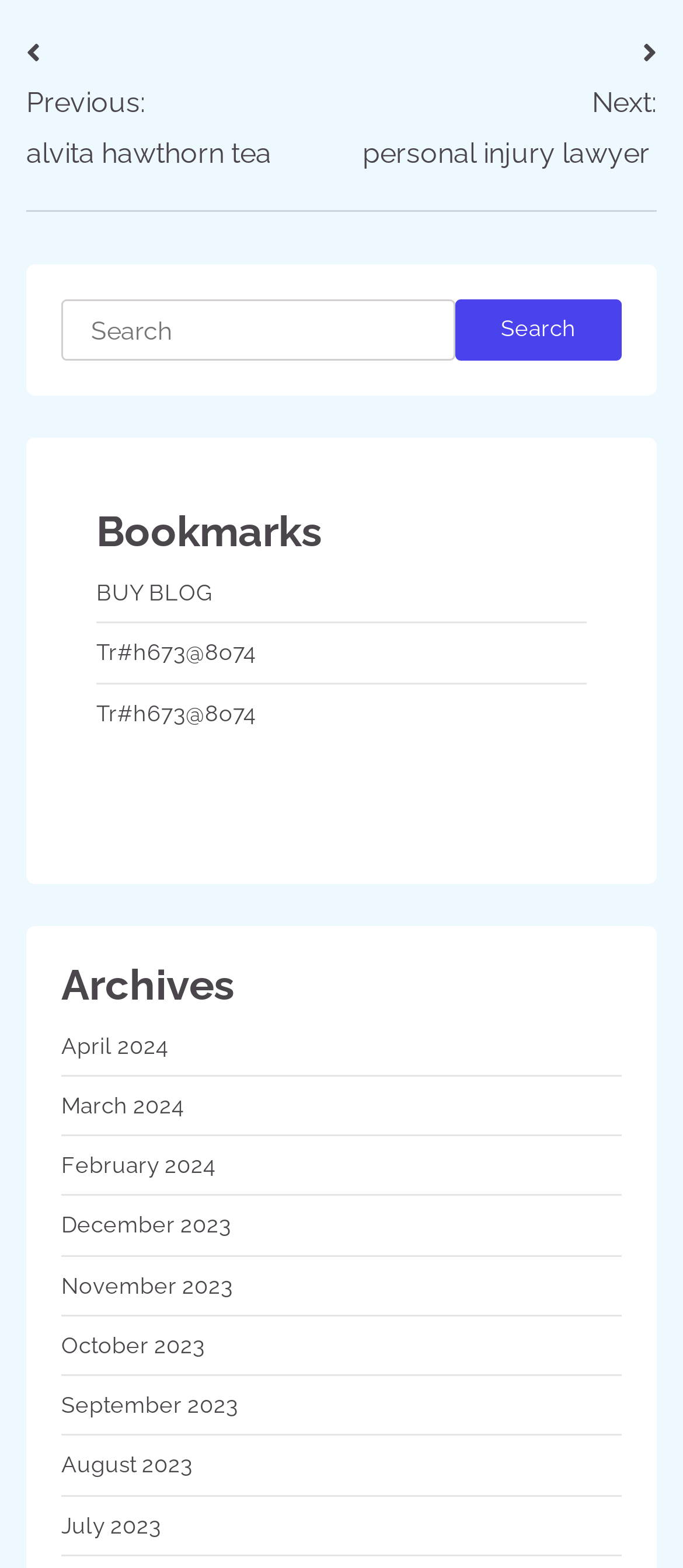Please identify the bounding box coordinates for the region that you need to click to follow this instruction: "Go to next post".

[0.531, 0.02, 0.962, 0.111]